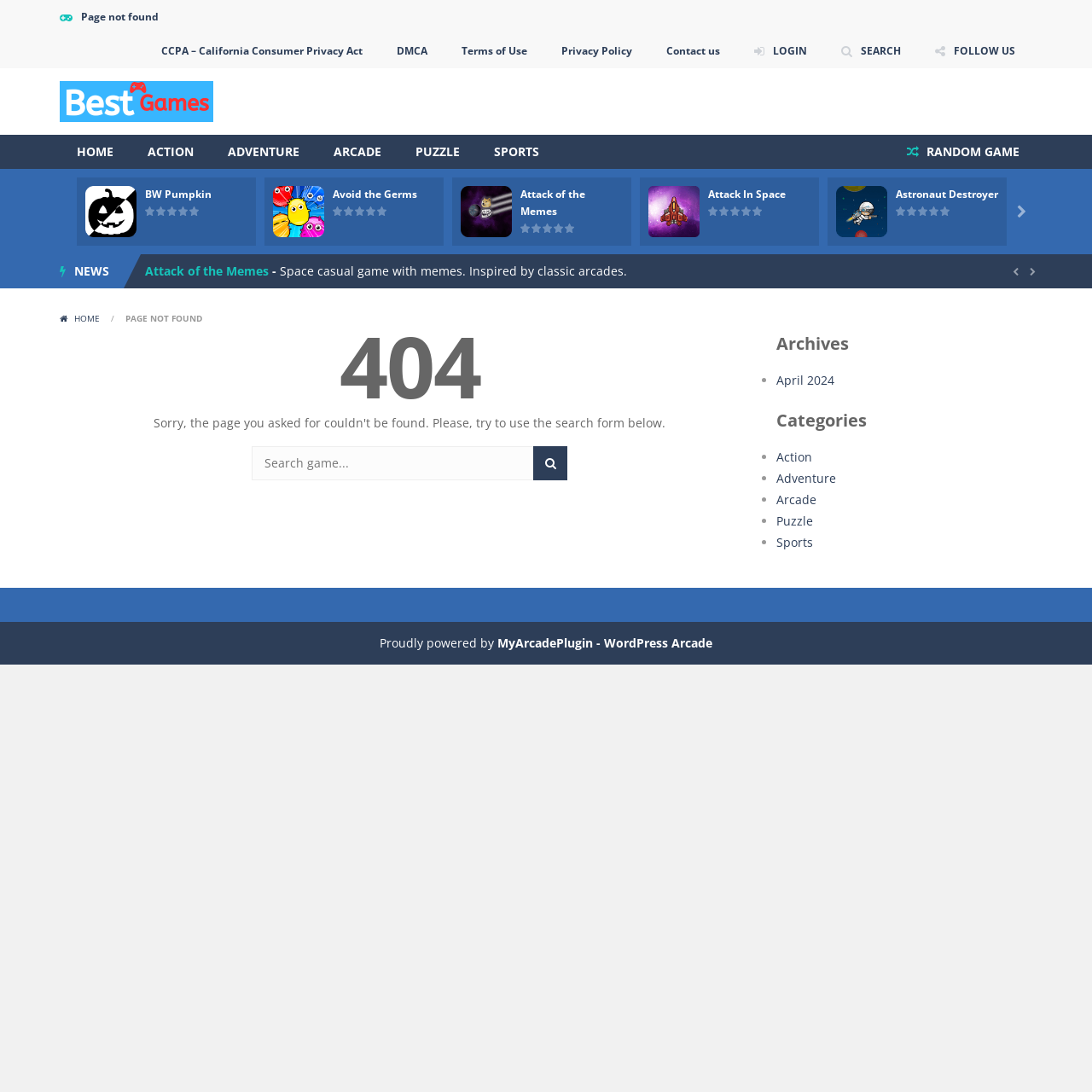What is the purpose of the 'RANDOM GAME' button?
Using the details from the image, give an elaborate explanation to answer the question.

The 'RANDOM GAME' button is likely used to randomly select and play a game from the collection of games featured on the webpage, allowing users to discover new games.